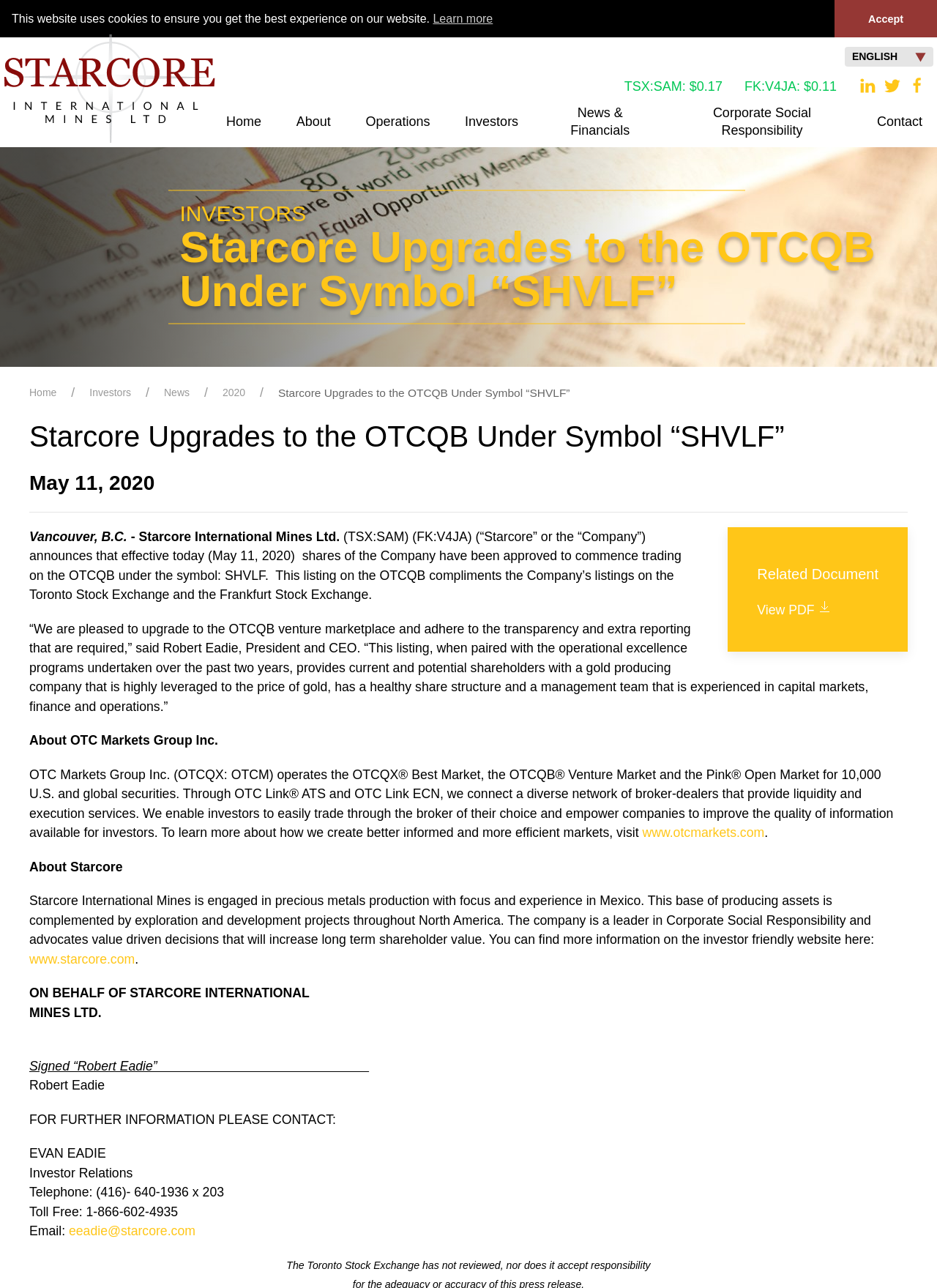Create a detailed summary of all the visual and textual information on the webpage.

The webpage is about Starcore International Mines Ltd, a precious metals production company with a focus on Mexico and exploration projects in North America. At the top of the page, there is a cookie consent dialog with a "learn more about cookies" button and a "dismiss cookie message" button. Below this, there are links to navigate to the home page, switch languages, and view stock prices.

The main content of the page is an announcement about Starcore upgrading to the OTCQB under the symbol "SHVLF". This is accompanied by a heading and a brief description of the company. There is also a link to view a related document in PDF format.

The page then provides more information about the OTC Markets Group Inc. and its role in operating the OTCQX, OTCQB, and Pink Open Market. This is followed by a section about Starcore, its focus on precious metals production, and its commitment to Corporate Social Responsibility.

At the bottom of the page, there is a section with contact information, including a telephone number, toll-free number, and email address for investor relations. There is also a statement about the Toronto Stock Exchange not reviewing or accepting responsibility for the content of the webpage.

The page has a navigation menu at the top with links to various sections, including Home, About, Operations, Investors, News & Financials, Corporate Social Responsibility, and Contact. There are also several images on the page, including an arrow icon and a few social media icons.